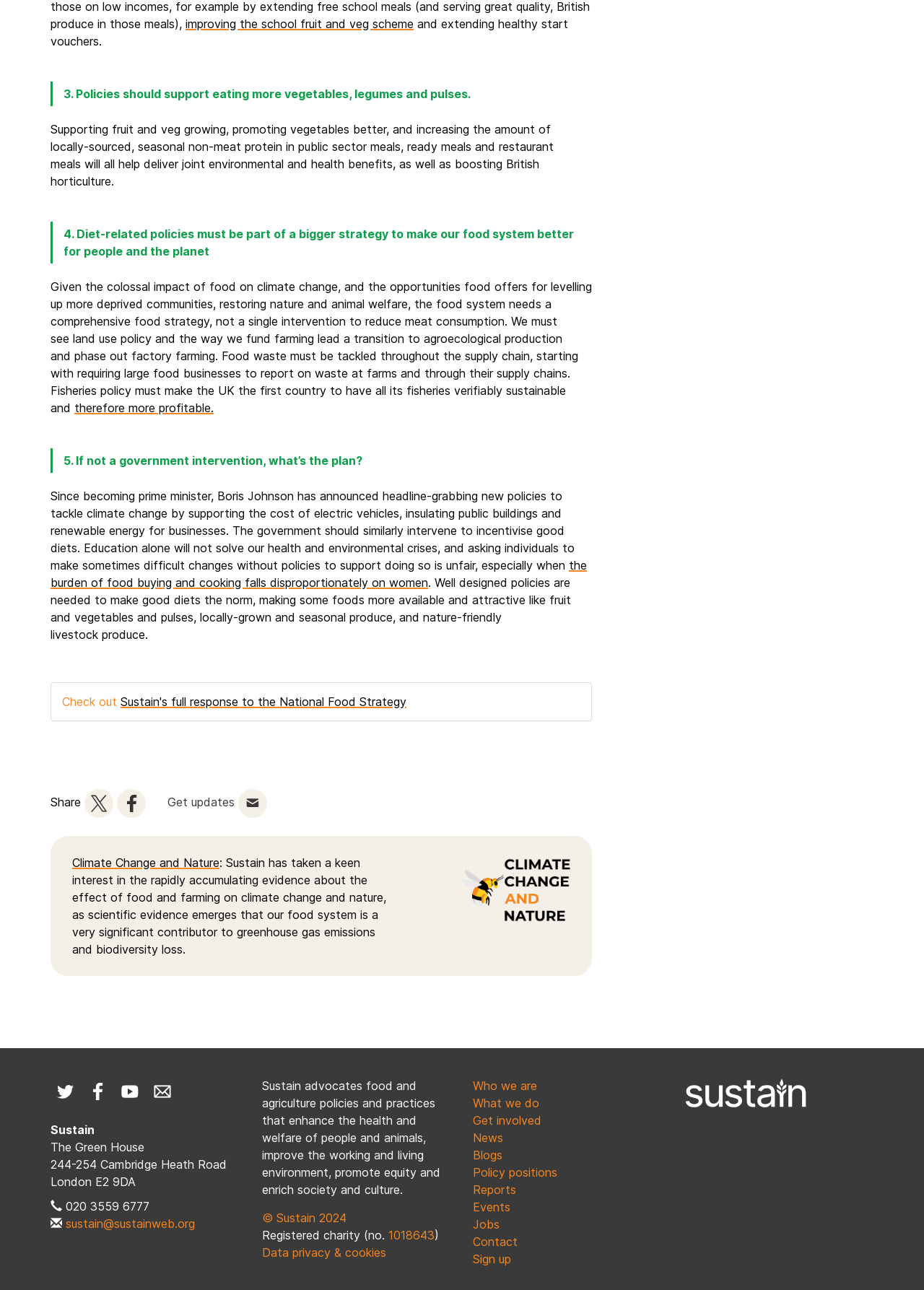Use a single word or phrase to answer the following:
What is the focus of Sustain's work?

Food and agriculture policies